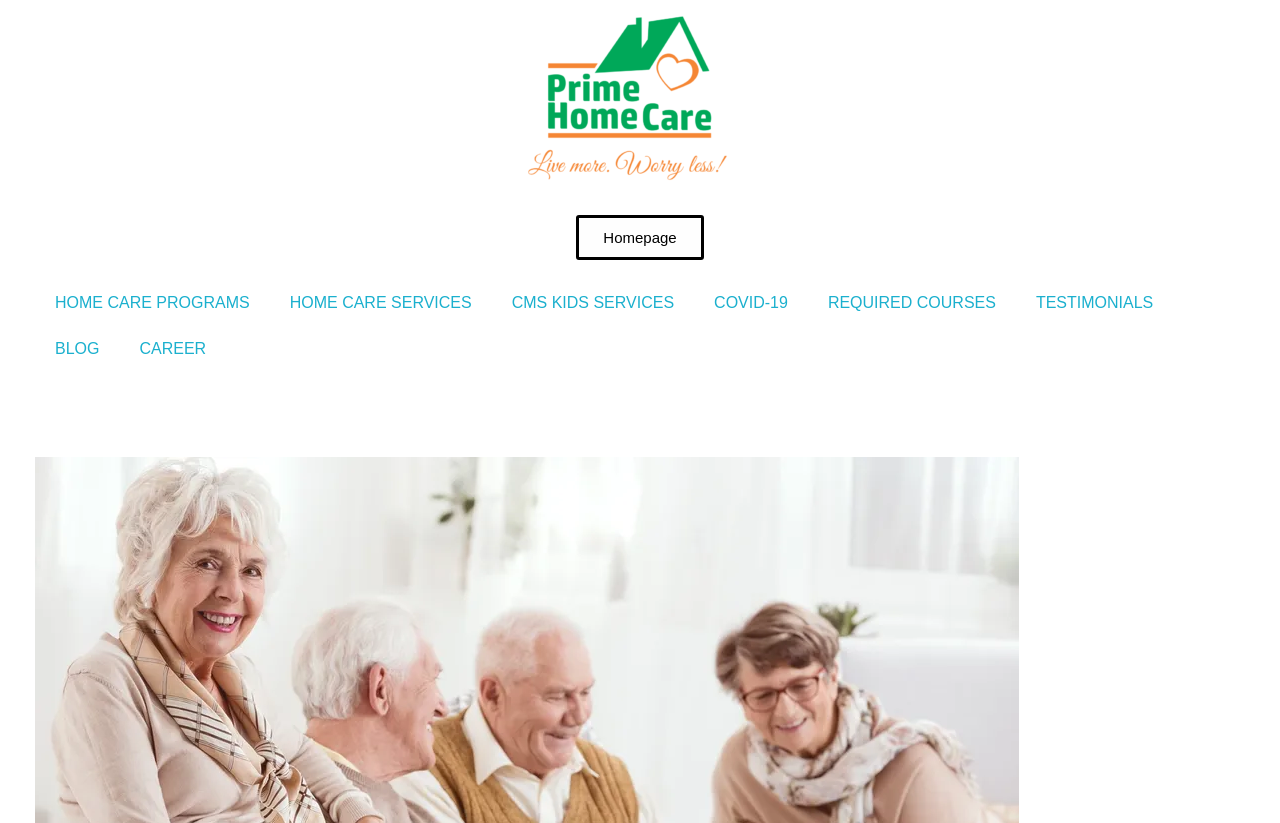What is the purpose of the 'REQUIRED COURSES' link?
Using the image, provide a concise answer in one word or a short phrase.

Unknown